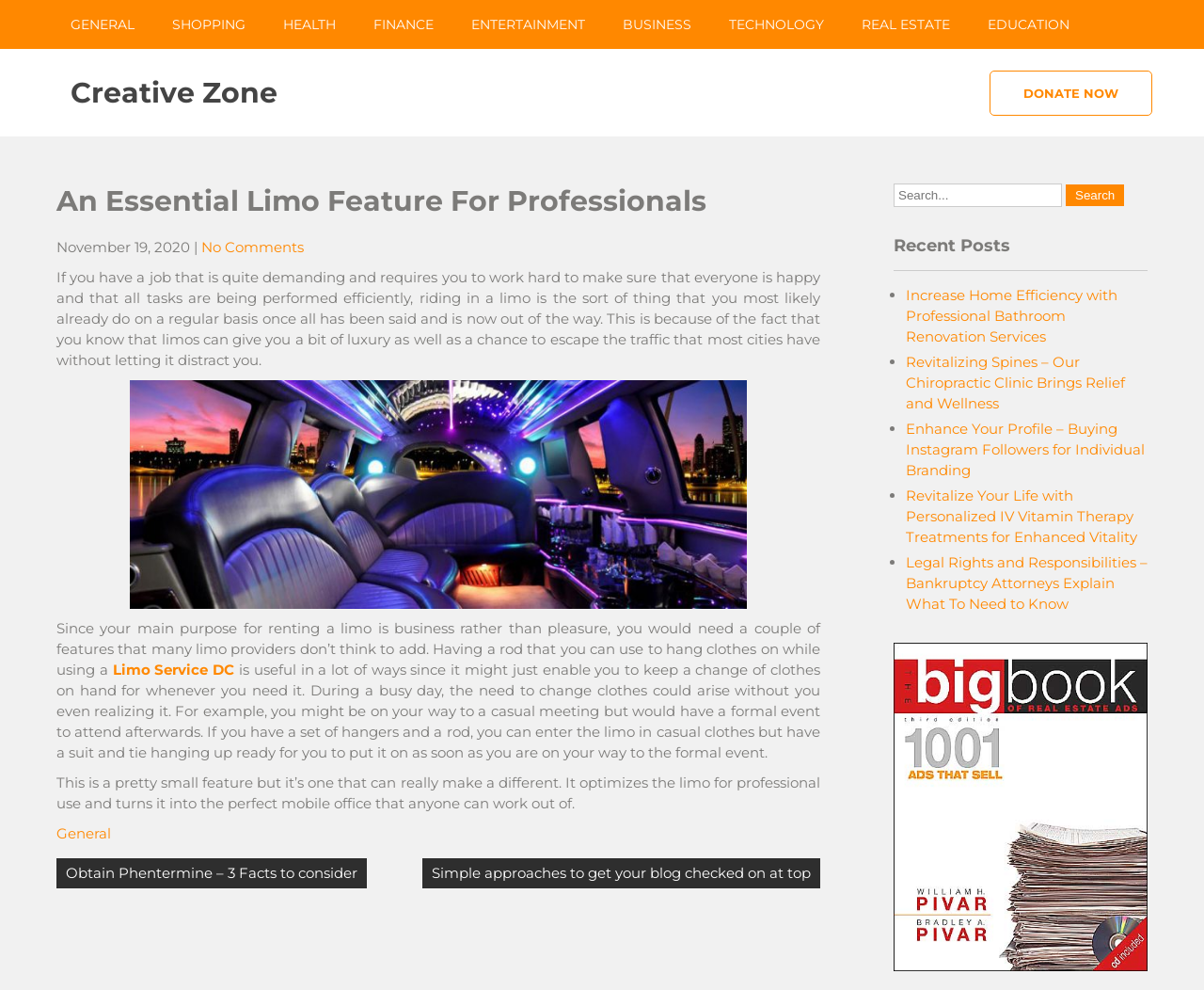Please identify the bounding box coordinates of the element's region that needs to be clicked to fulfill the following instruction: "Donate now". The bounding box coordinates should consist of four float numbers between 0 and 1, i.e., [left, top, right, bottom].

[0.822, 0.071, 0.957, 0.117]